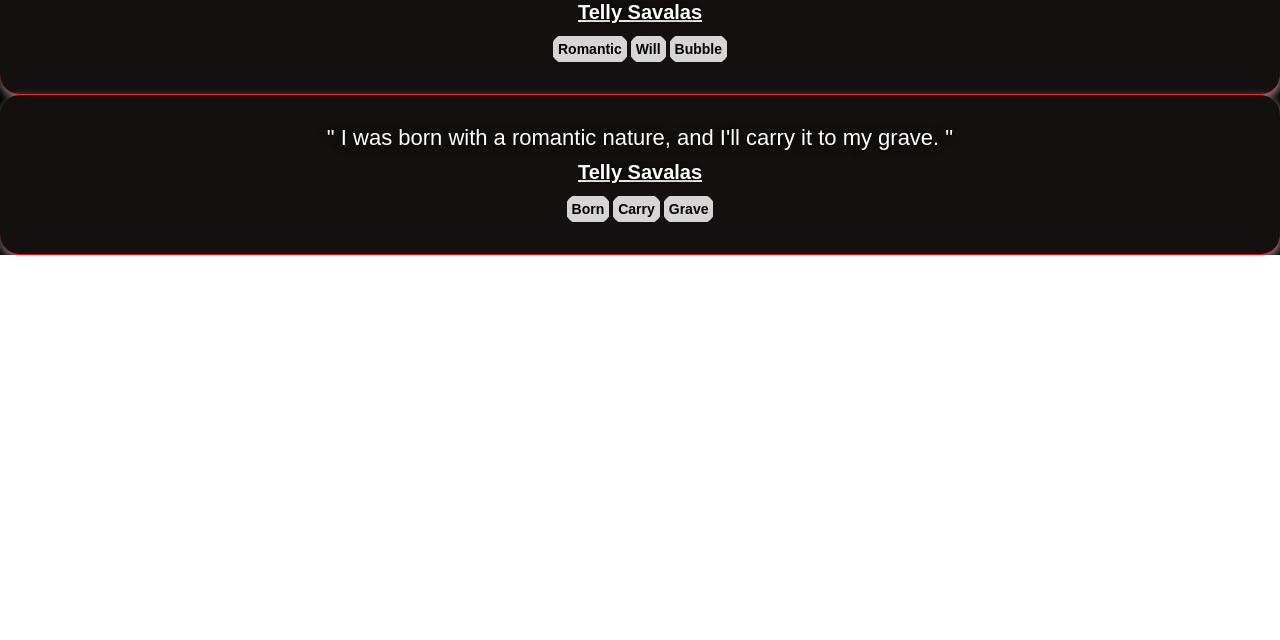Given the following UI element description: "Bubble", find the bounding box coordinates in the webpage screenshot.

[0.522, 0.053, 0.57, 0.1]